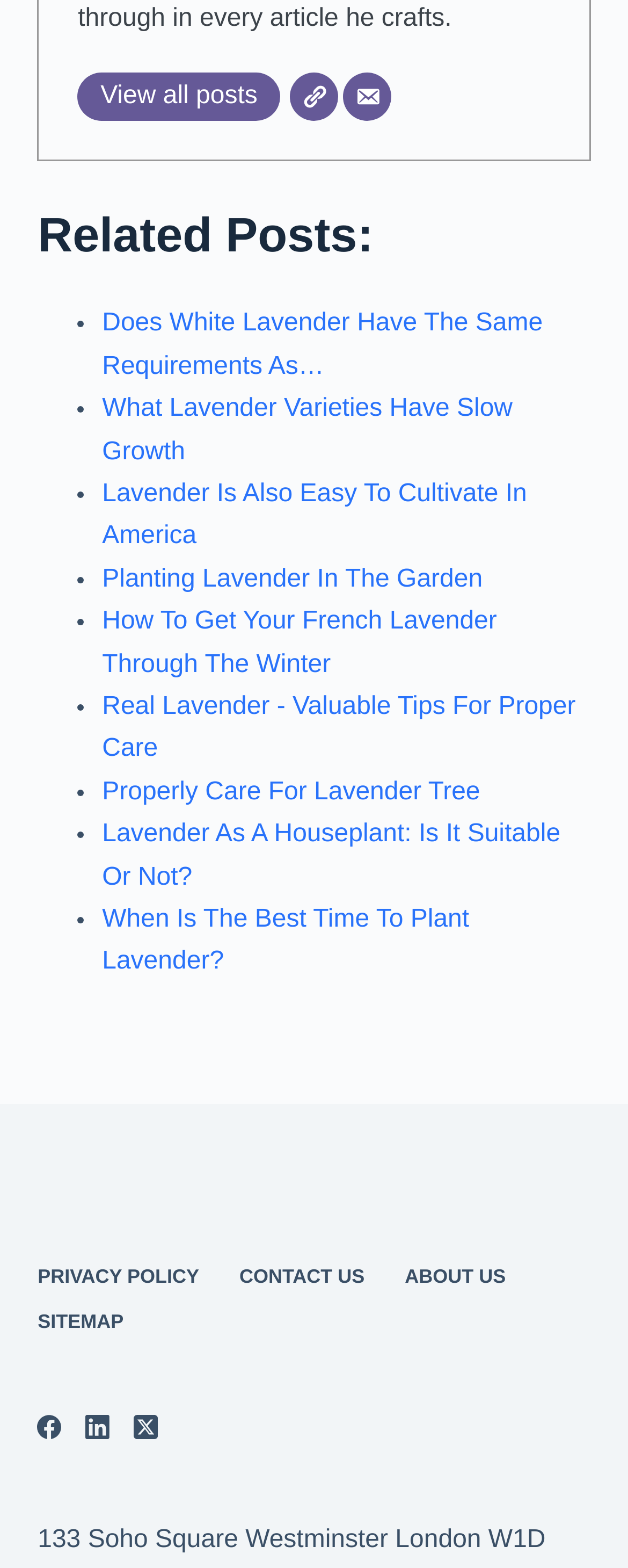Find the bounding box coordinates of the area to click in order to follow the instruction: "Check the Facebook page".

[0.06, 0.903, 0.098, 0.918]